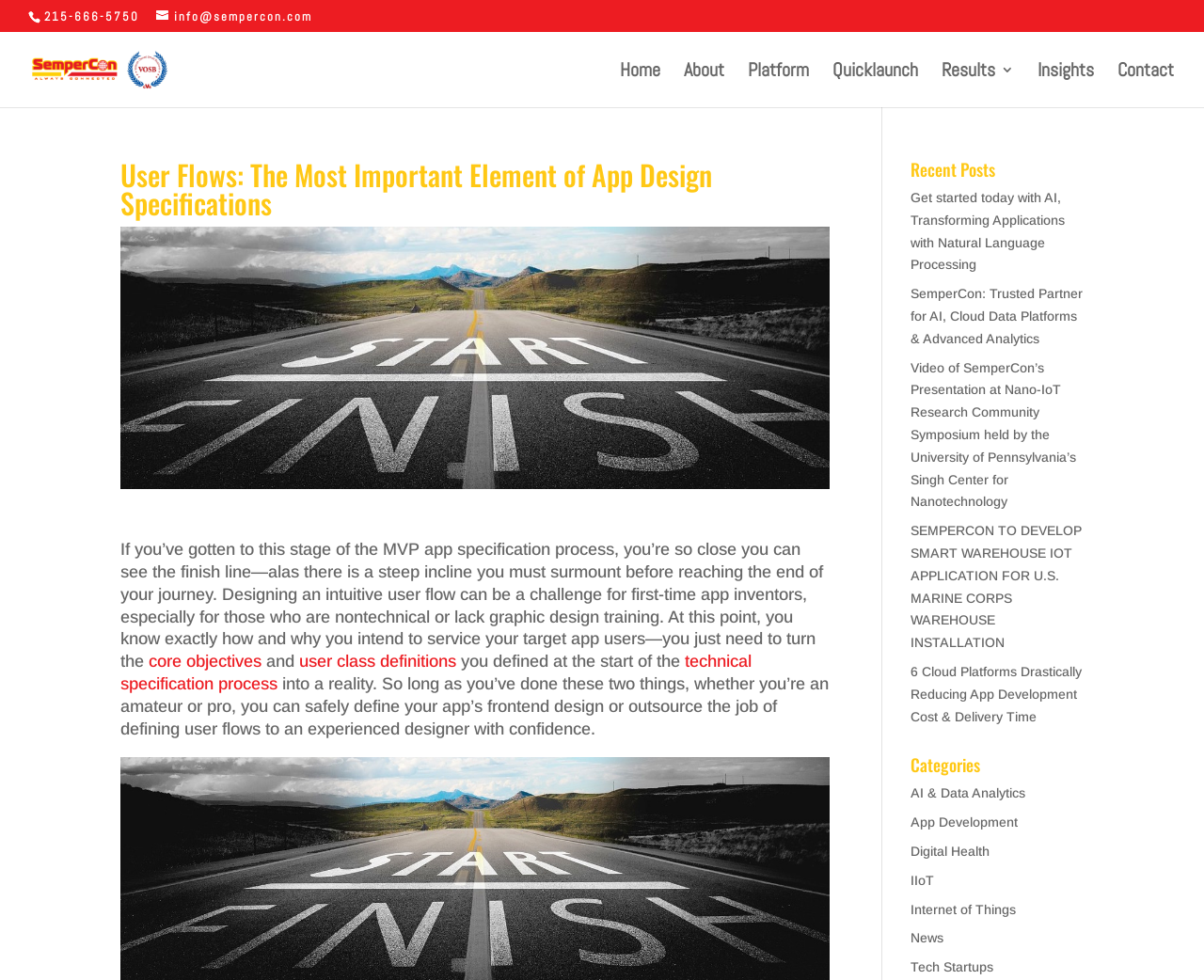Locate and generate the text content of the webpage's heading.

User Flows: The Most Important Element of App Design Specifications